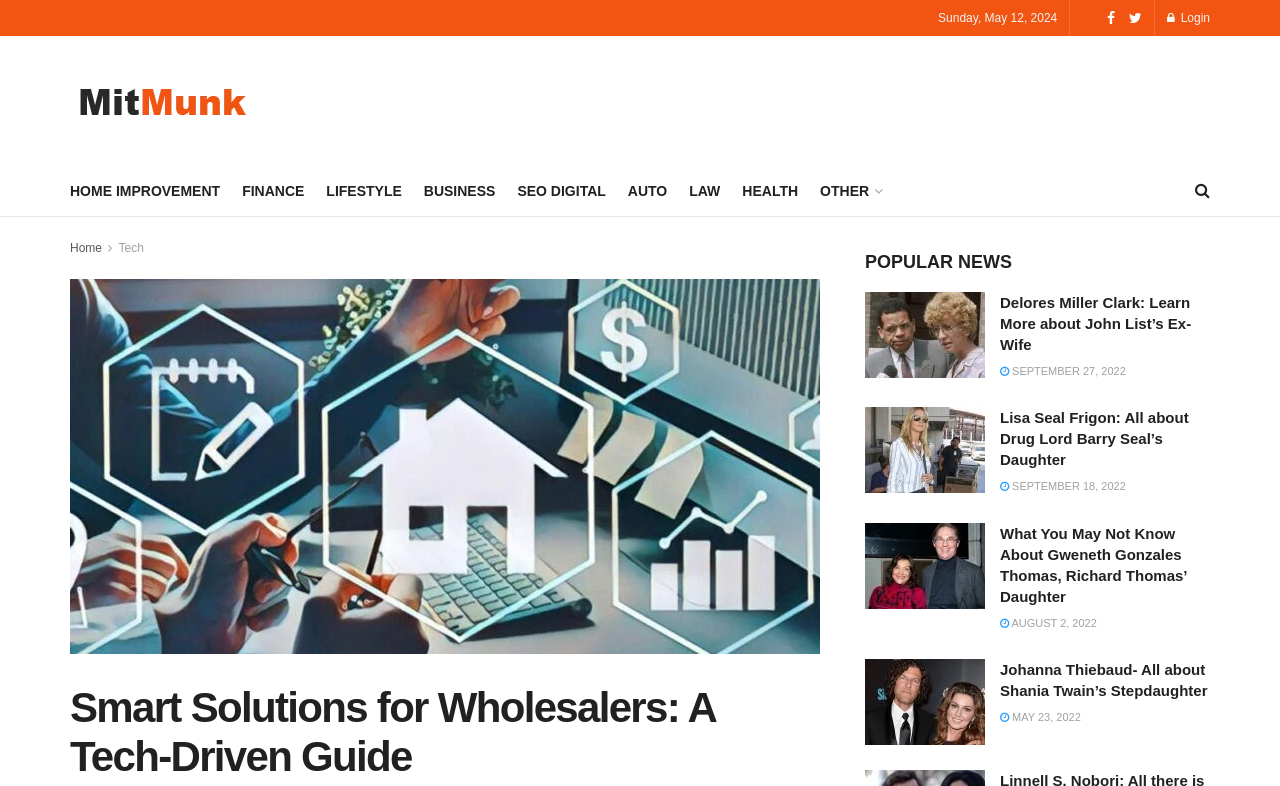Find the coordinates for the bounding box of the element with this description: "ACM Transactions on Graphics (TOG)（2018）".

None